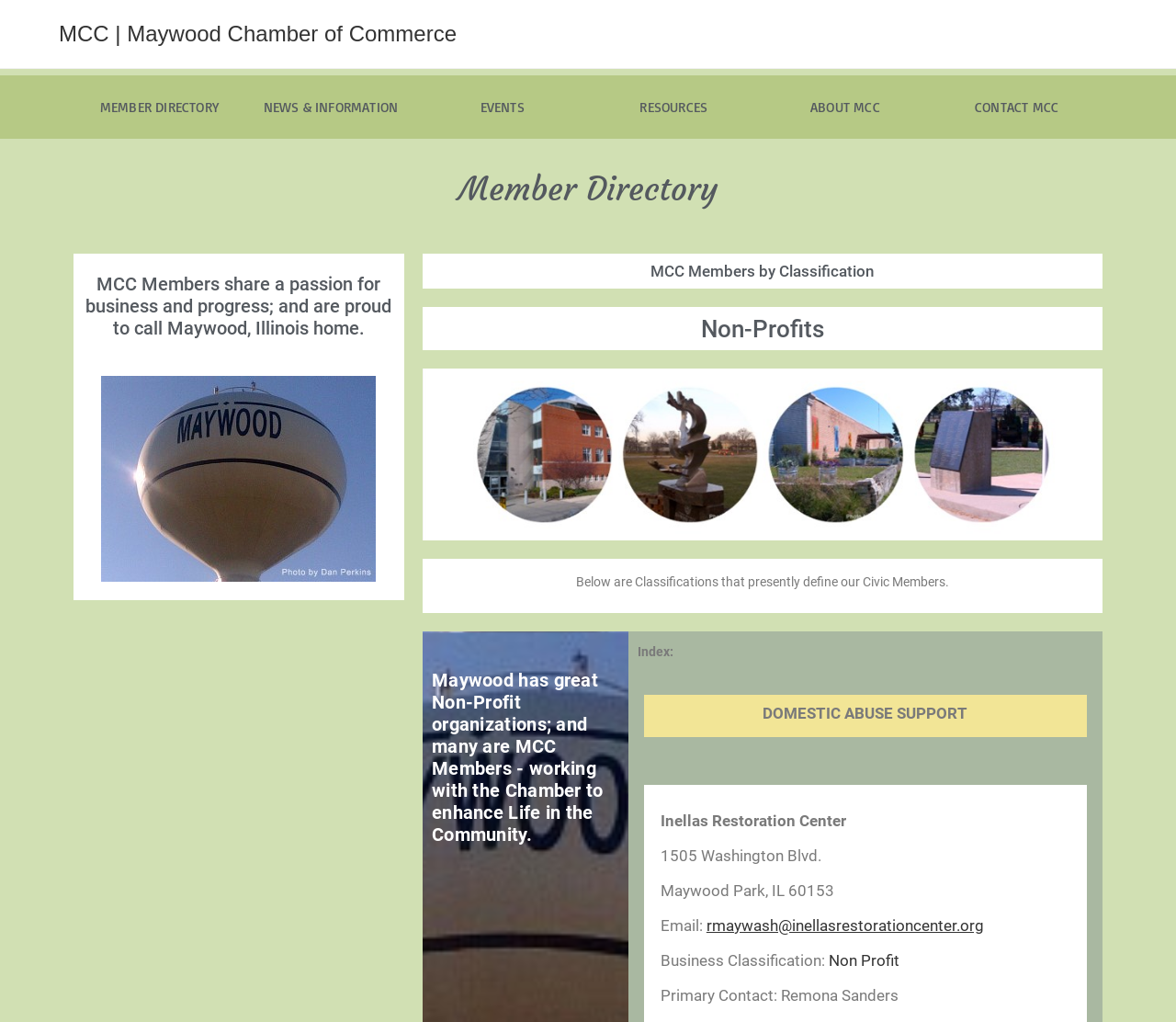What type of organizations are listed on this page?
Please respond to the question with a detailed and well-explained answer.

This answer can be obtained by looking at the heading 'Non-Profits' and the classification of the member directory, which suggests that the page is listing non-profit organizations.